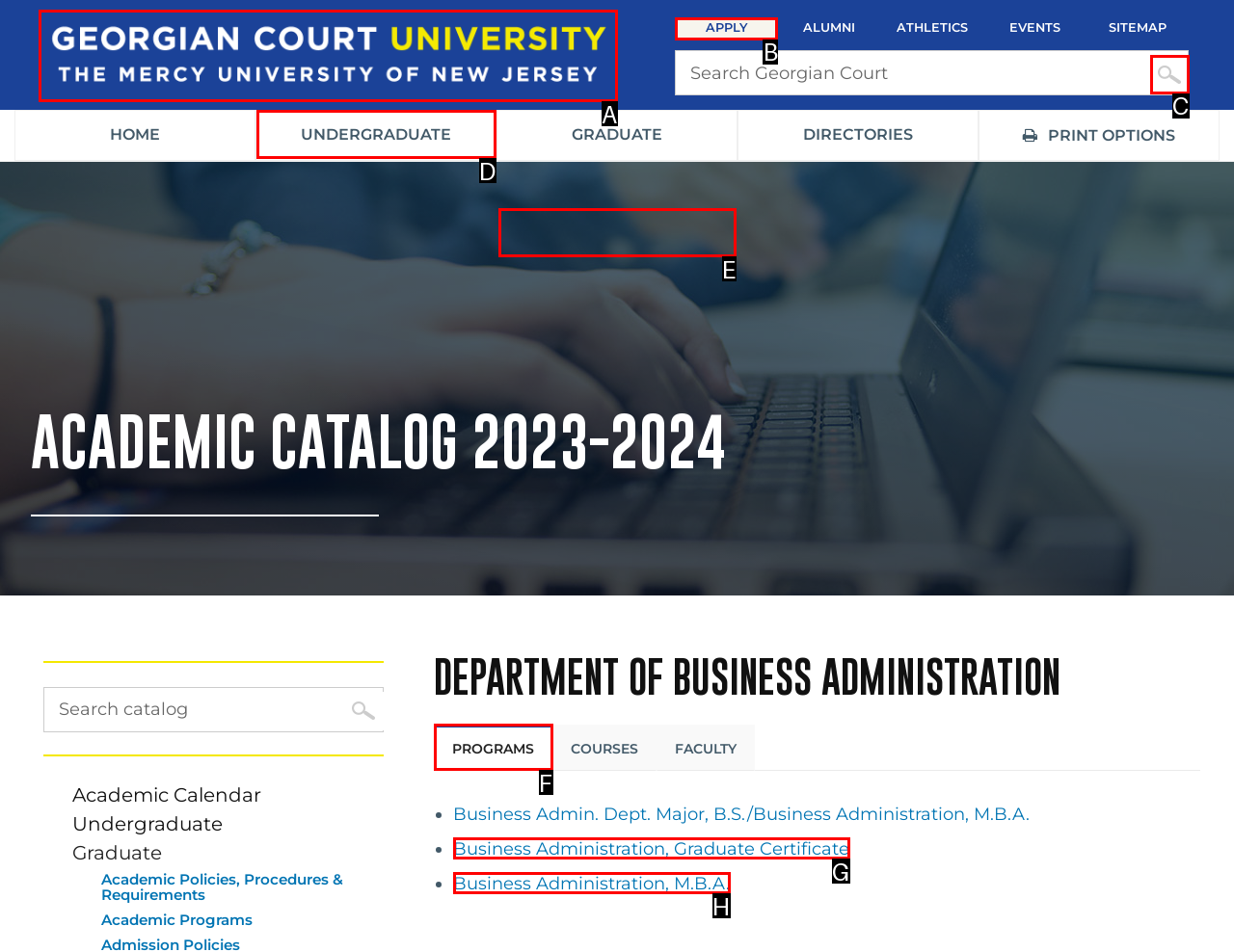Given the description: Programs, pick the option that matches best and answer with the corresponding letter directly.

F